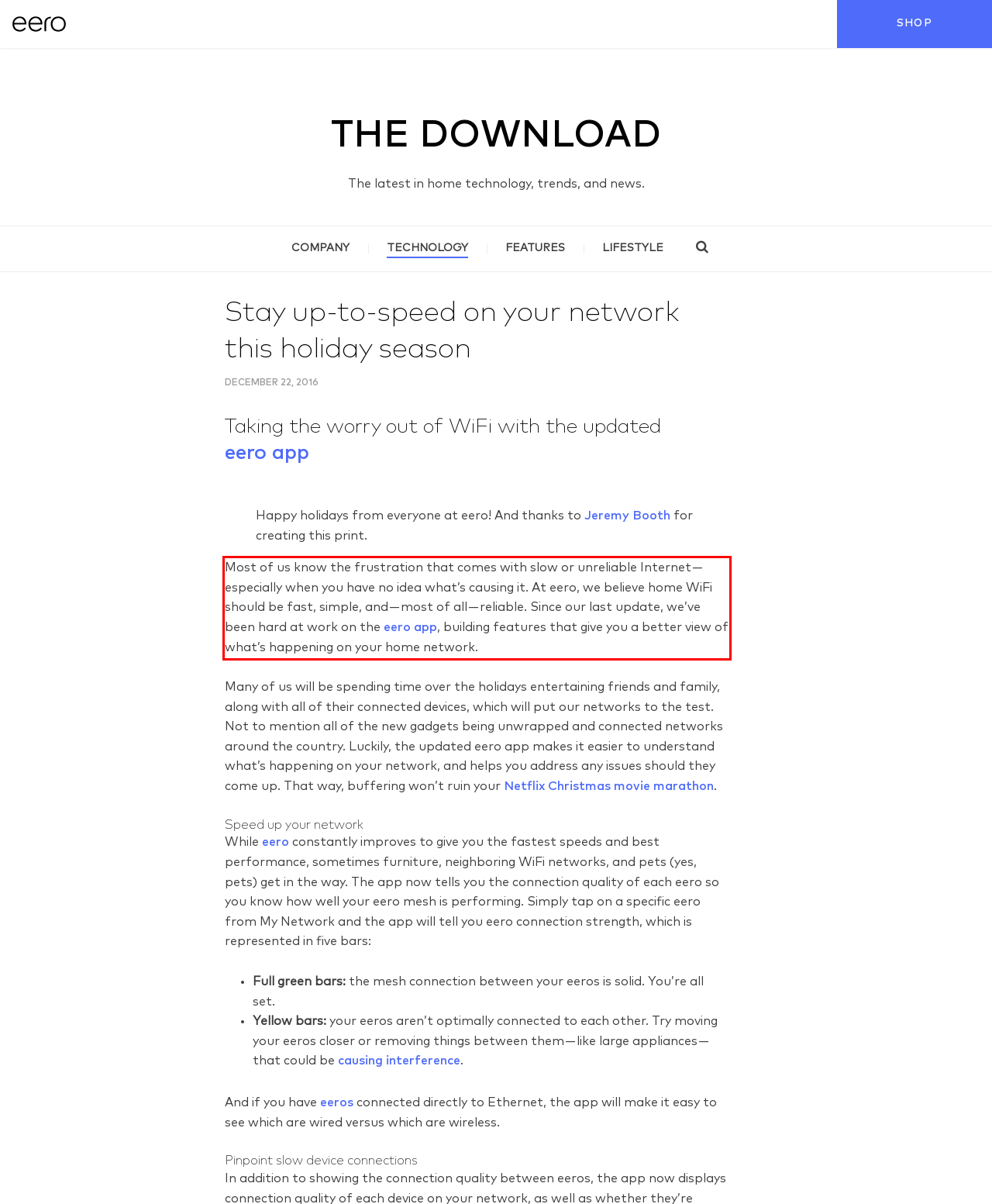Please analyze the screenshot of a webpage and extract the text content within the red bounding box using OCR.

Most of us know the frustration that comes with slow or unreliable Internet — especially when you have no idea what’s causing it. At eero, we believe home WiFi should be fast, simple, and — most of all — reliable. Since our last update, we’ve been hard at work on the eero app, building features that give you a better view of what’s happening on your home network.